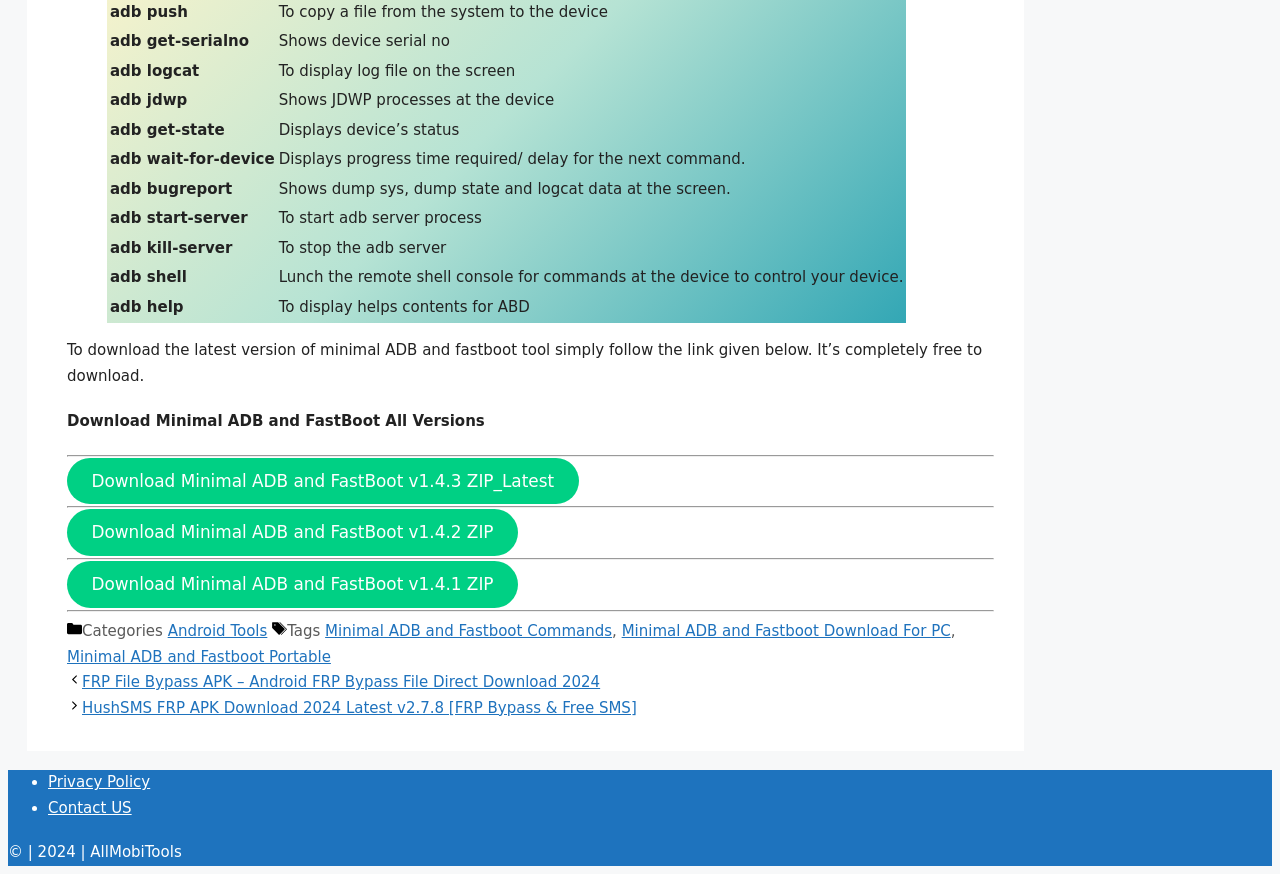How many versions of Minimal ADB and FastBoot are available for download?
Could you answer the question in a detailed manner, providing as much information as possible?

There are three links provided for downloading different versions of Minimal ADB and FastBoot, namely v1.4.3, v1.4.2, and v1.4.1.